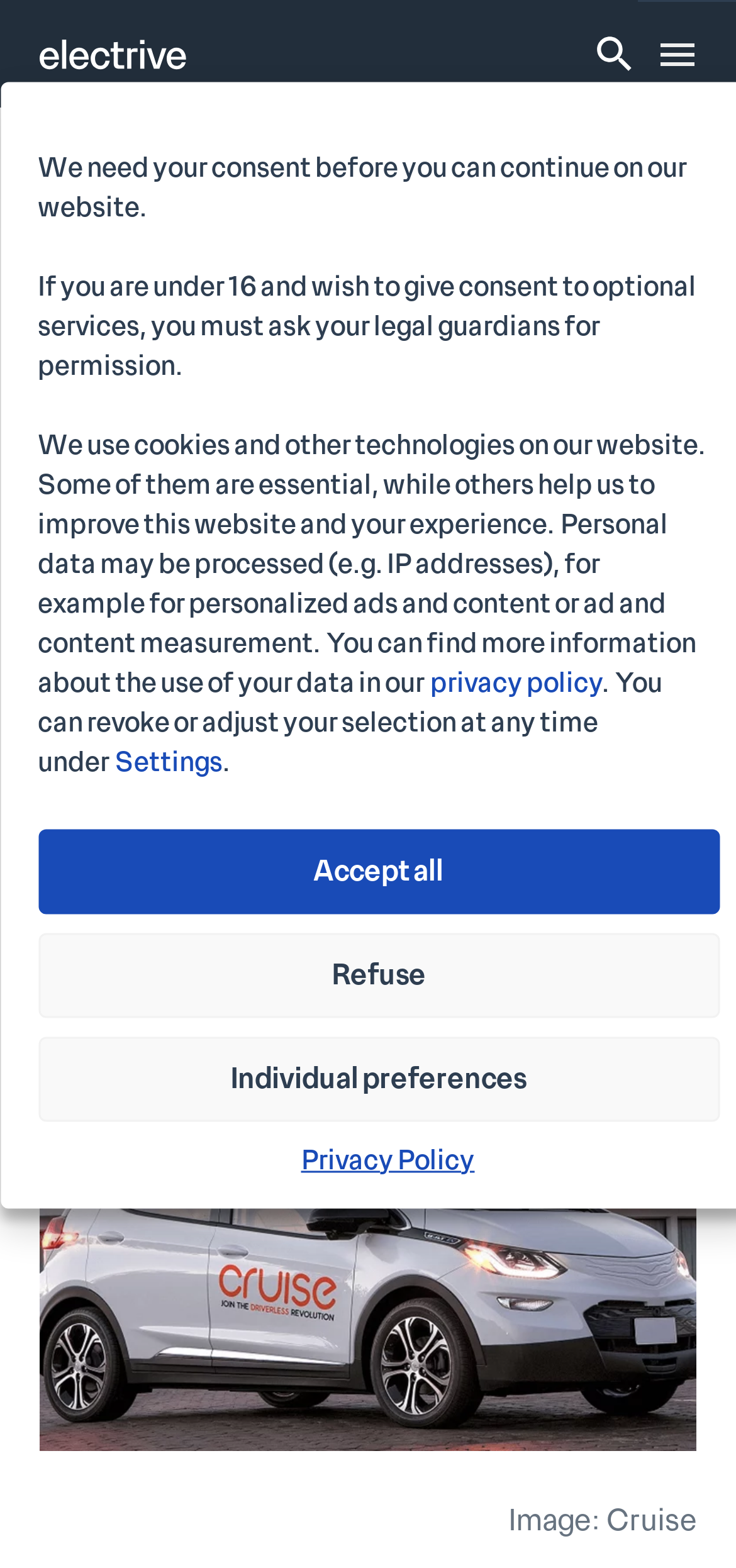Please find the top heading of the webpage and generate its text.

Robotaxi provider Cruise loses operating licence in California